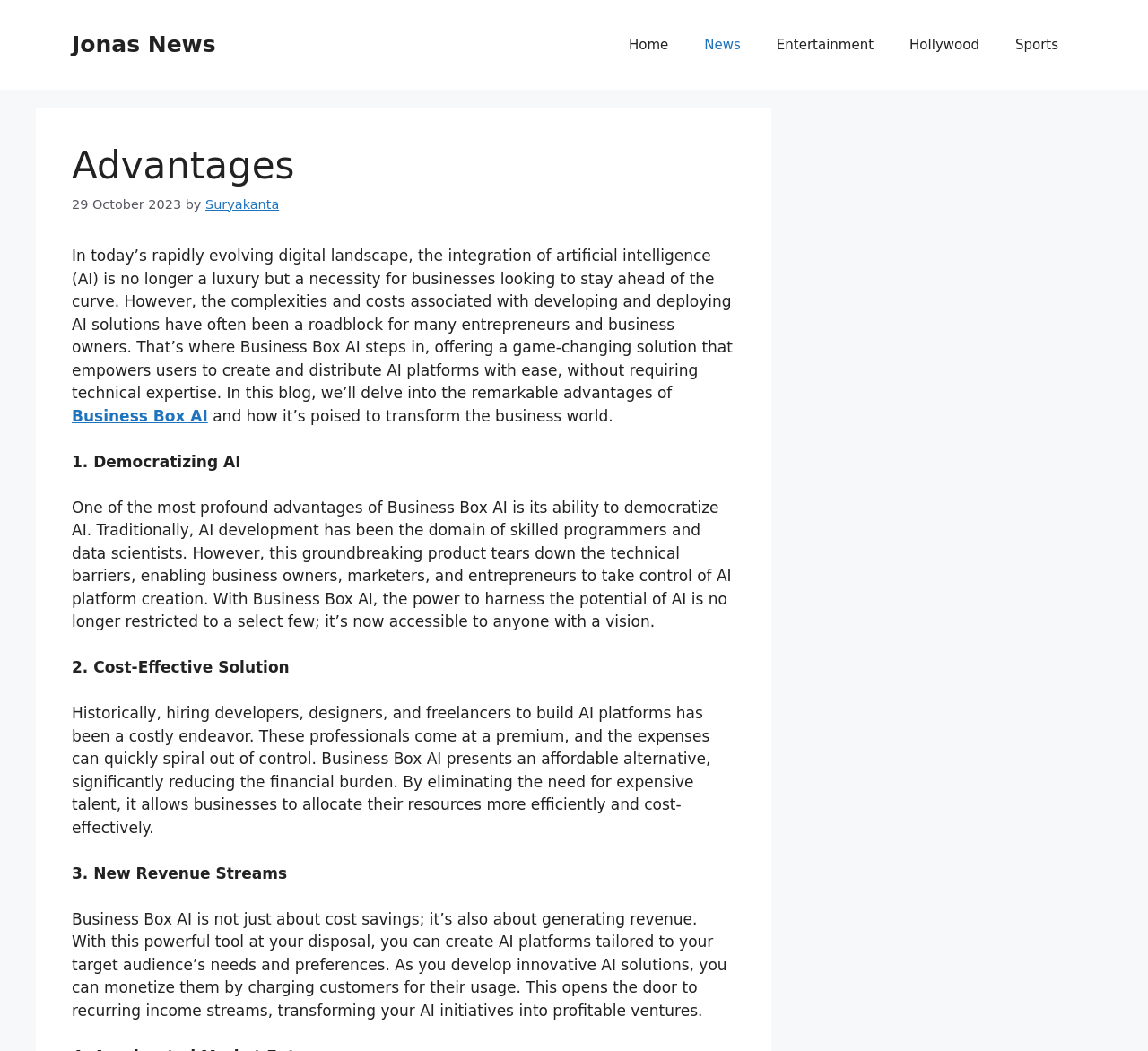What is the name of the AI solution mentioned in the article?
Provide a short answer using one word or a brief phrase based on the image.

Business Box AI